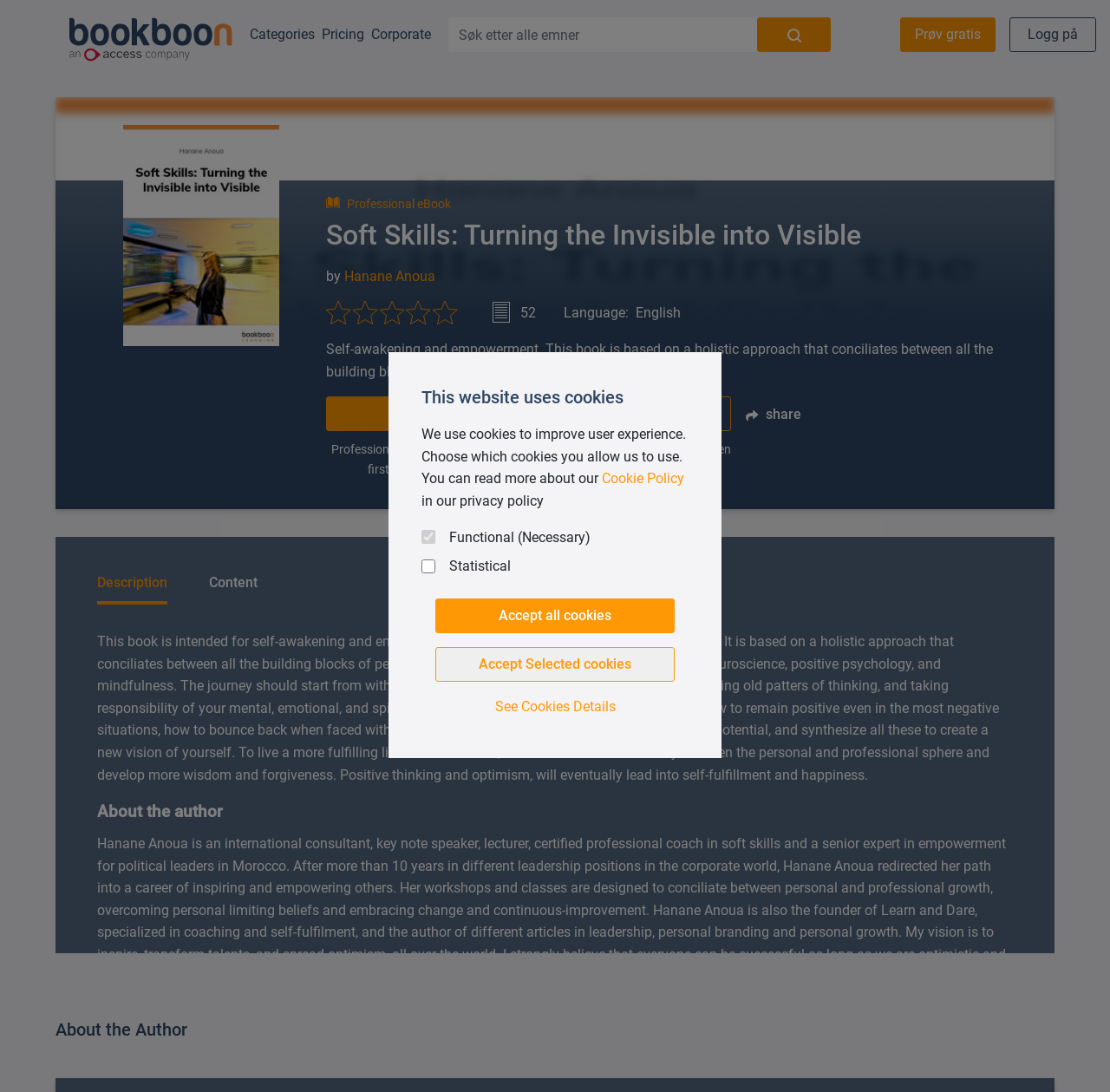Specify the bounding box coordinates of the element's area that should be clicked to execute the given instruction: "Try the eBook for free". The coordinates should be four float numbers between 0 and 1, i.e., [left, top, right, bottom].

[0.294, 0.363, 0.506, 0.395]